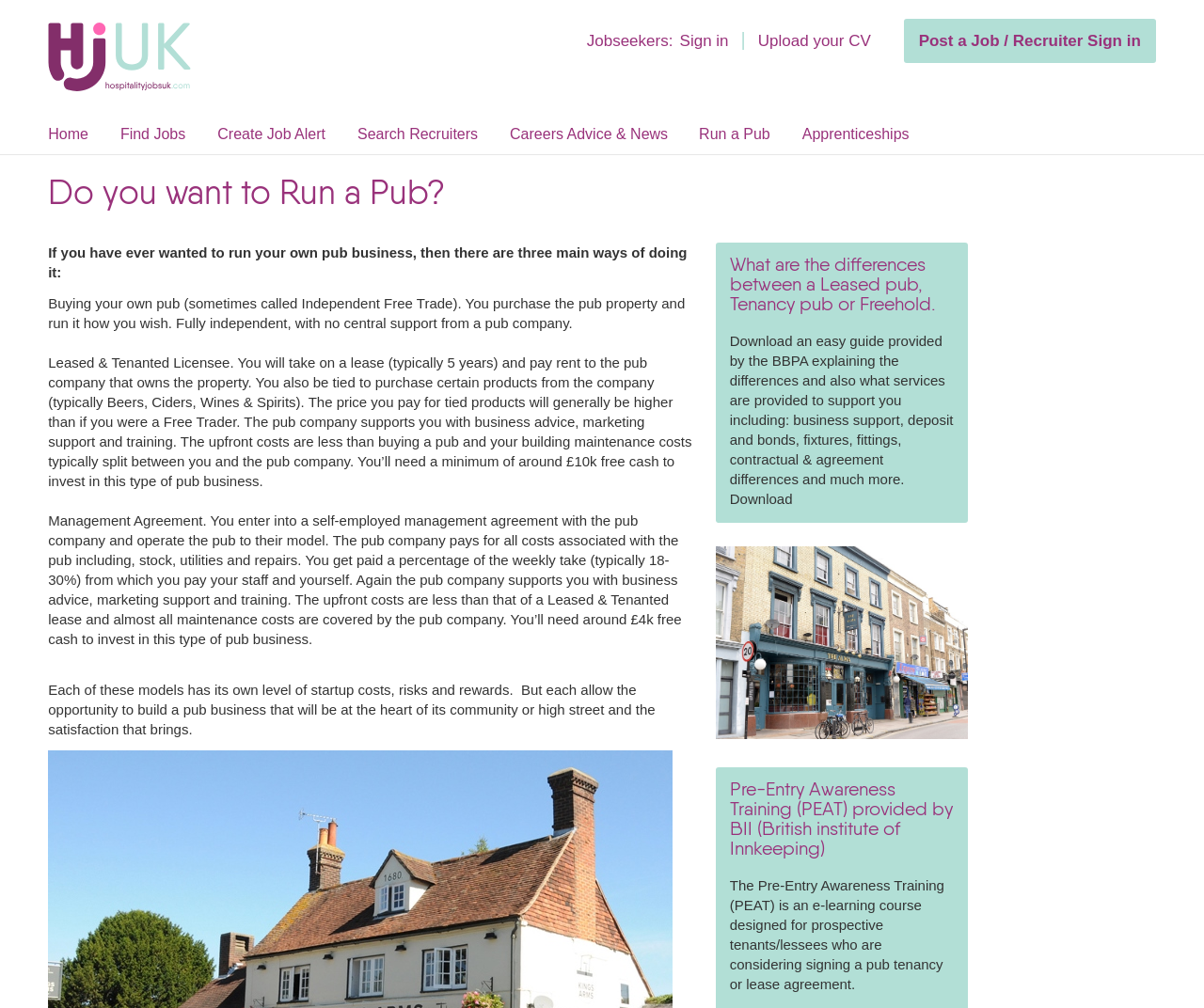Determine the bounding box coordinates for the clickable element to execute this instruction: "Read news release". Provide the coordinates as four float numbers between 0 and 1, i.e., [left, top, right, bottom].

None